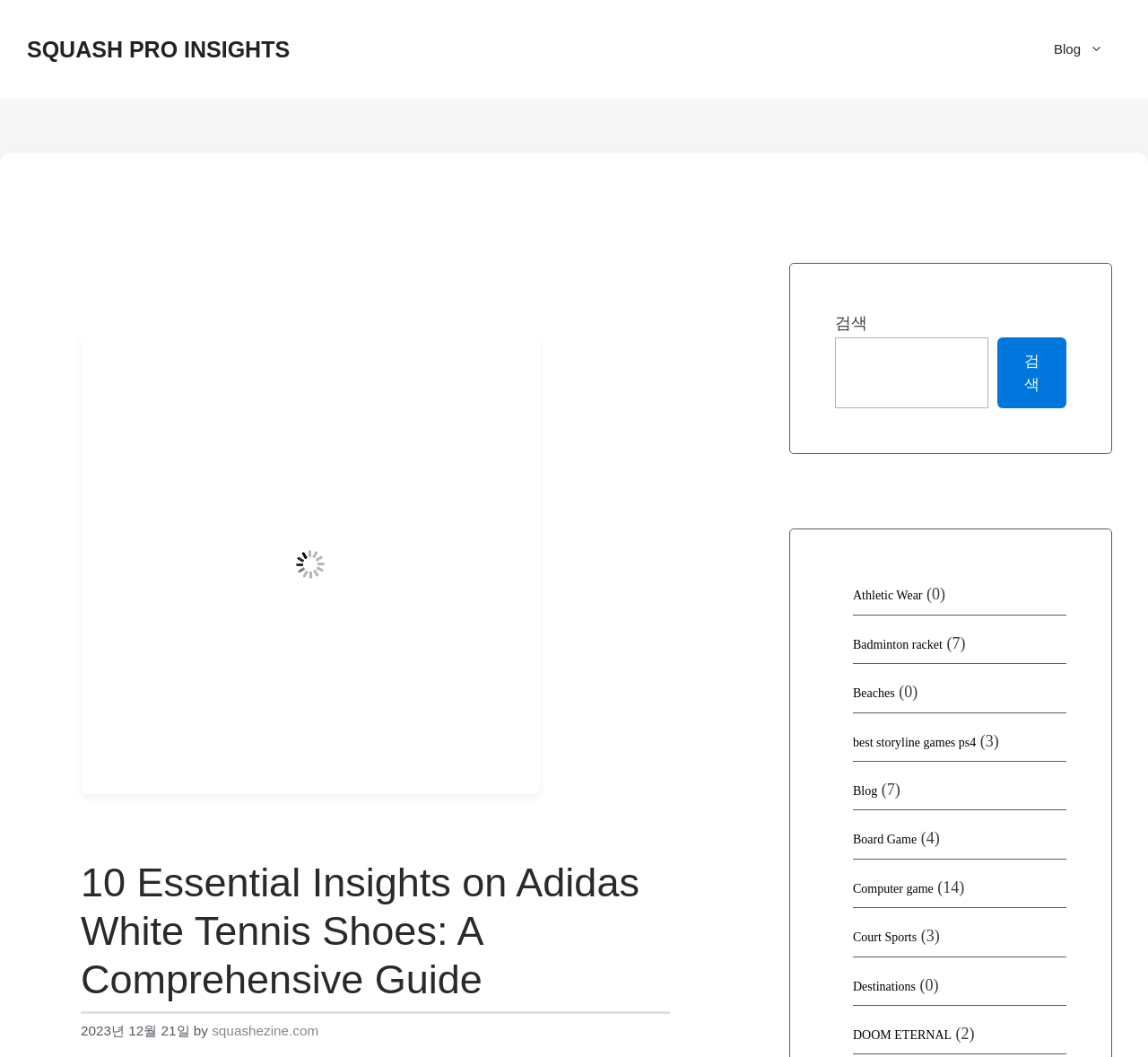Show the bounding box coordinates of the element that should be clicked to complete the task: "Explore beaches".

[0.743, 0.65, 0.779, 0.662]